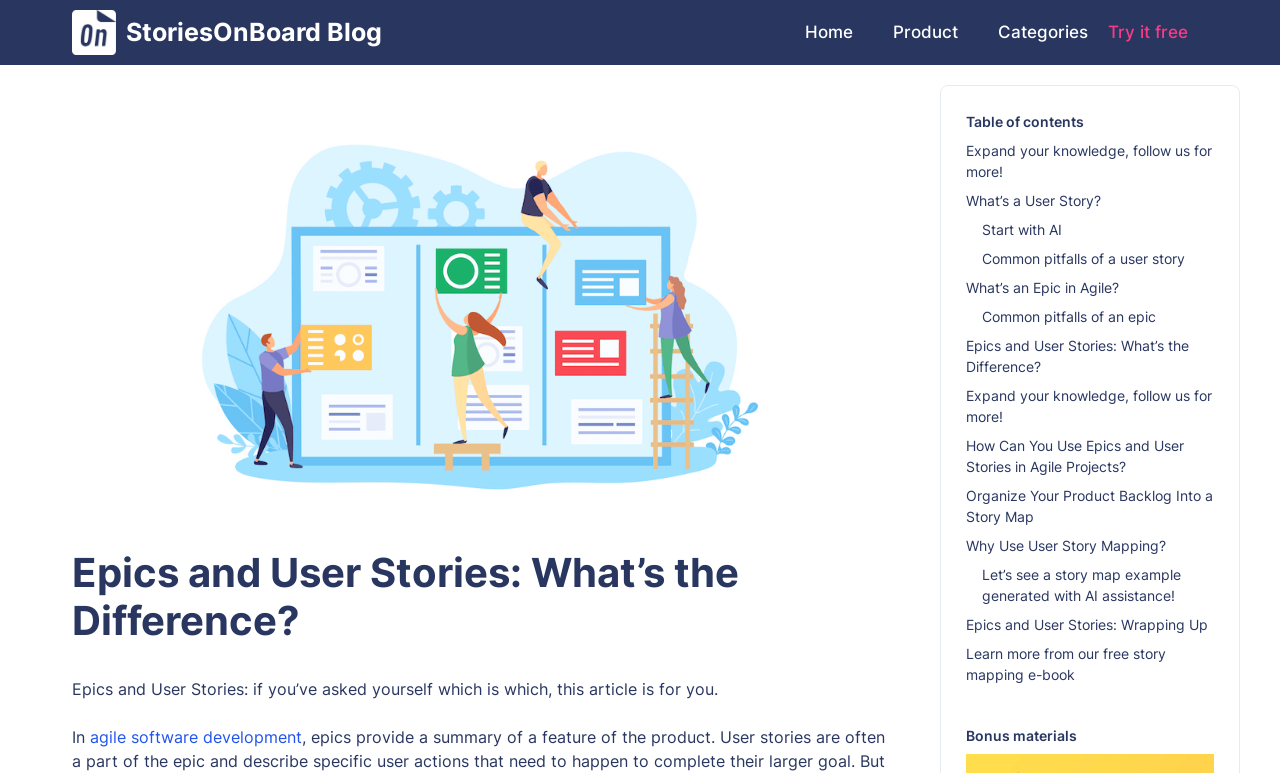What is the headline of the webpage?

Epics and User Stories: What’s the Difference?